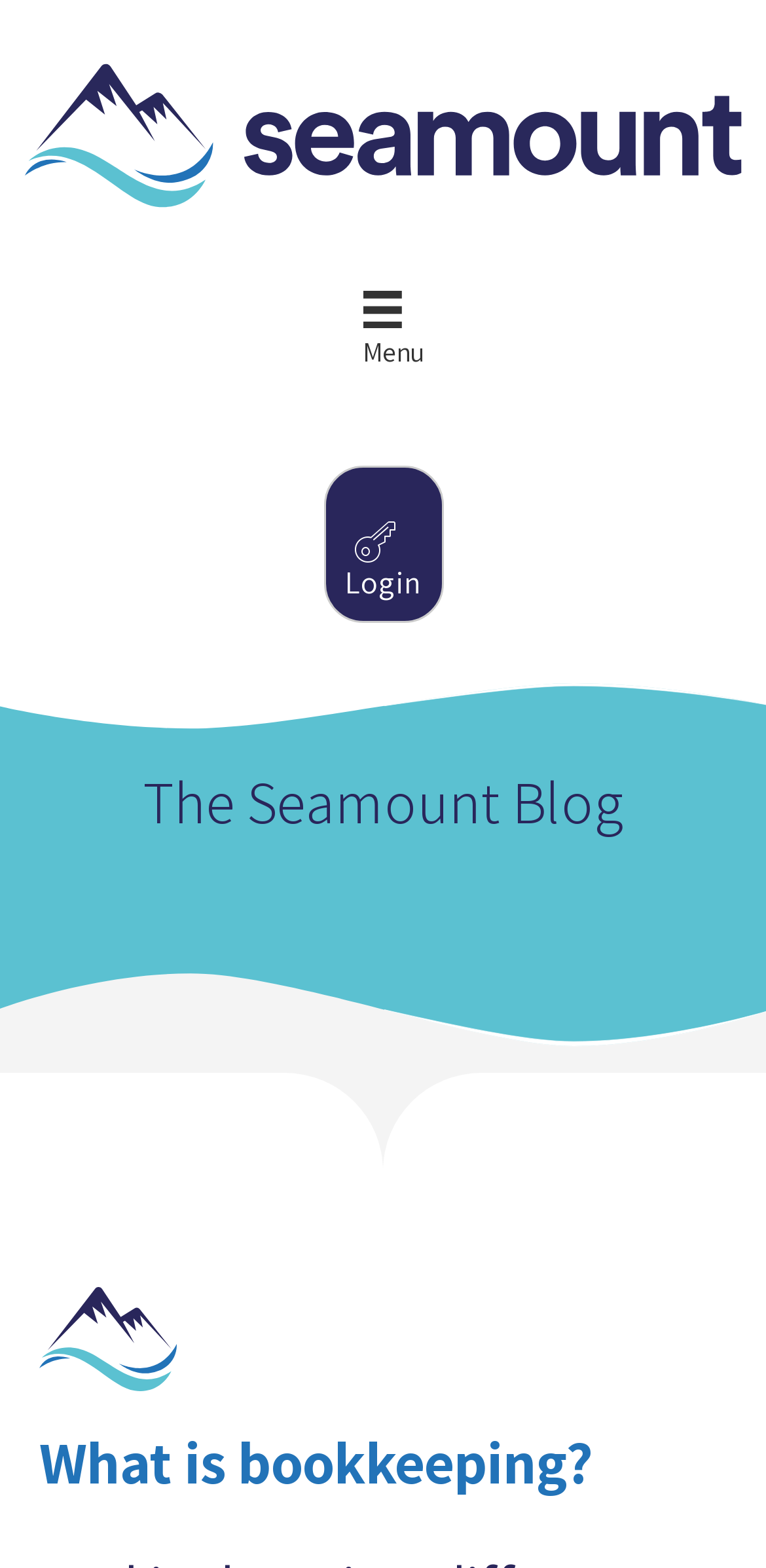What is the name of the blog?
Please answer the question with a single word or phrase, referencing the image.

The Seamount Blog